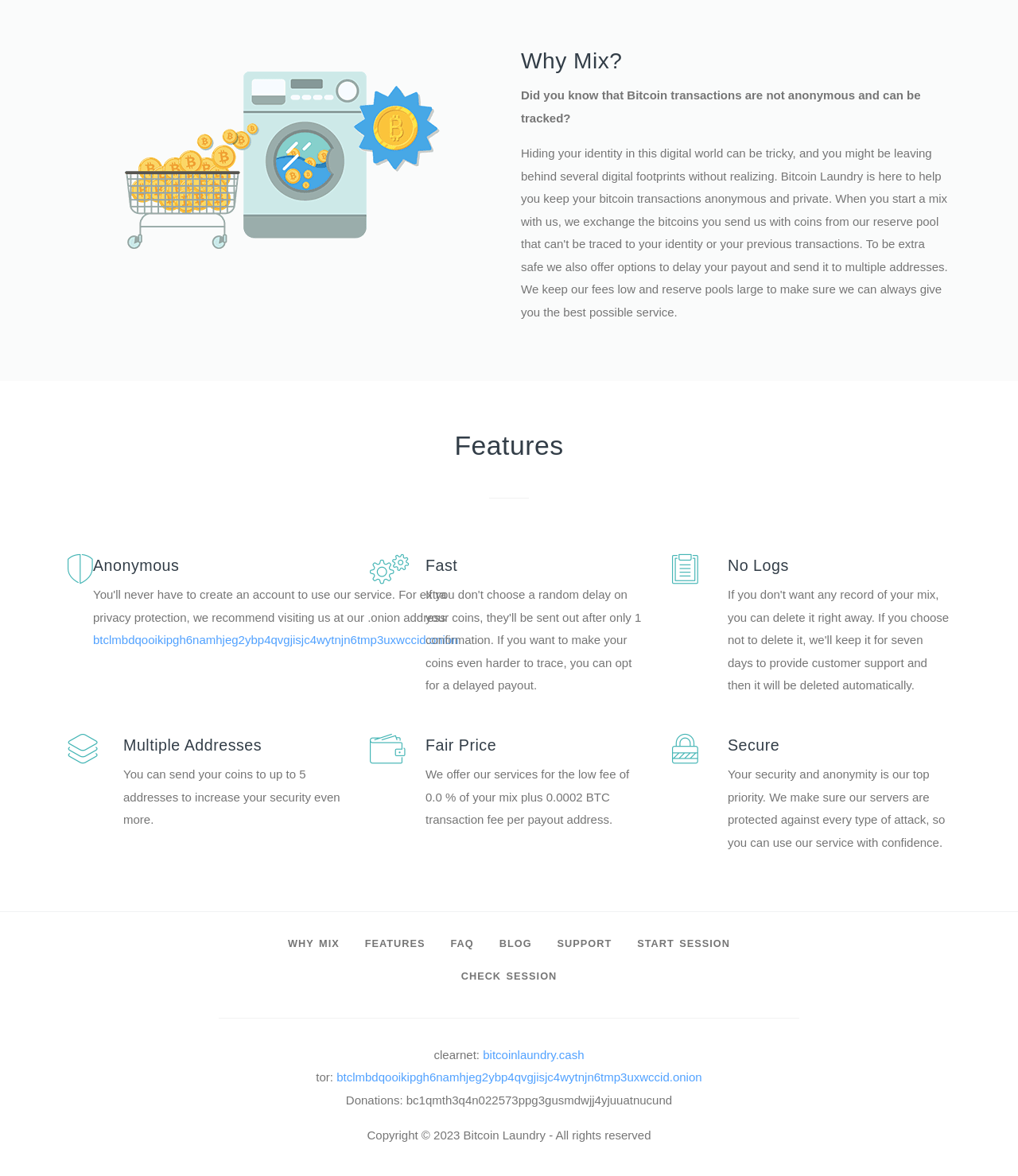Please locate the bounding box coordinates for the element that should be clicked to achieve the following instruction: "Go to 'bitcoinlaundry.cash'". Ensure the coordinates are given as four float numbers between 0 and 1, i.e., [left, top, right, bottom].

[0.474, 0.891, 0.574, 0.903]